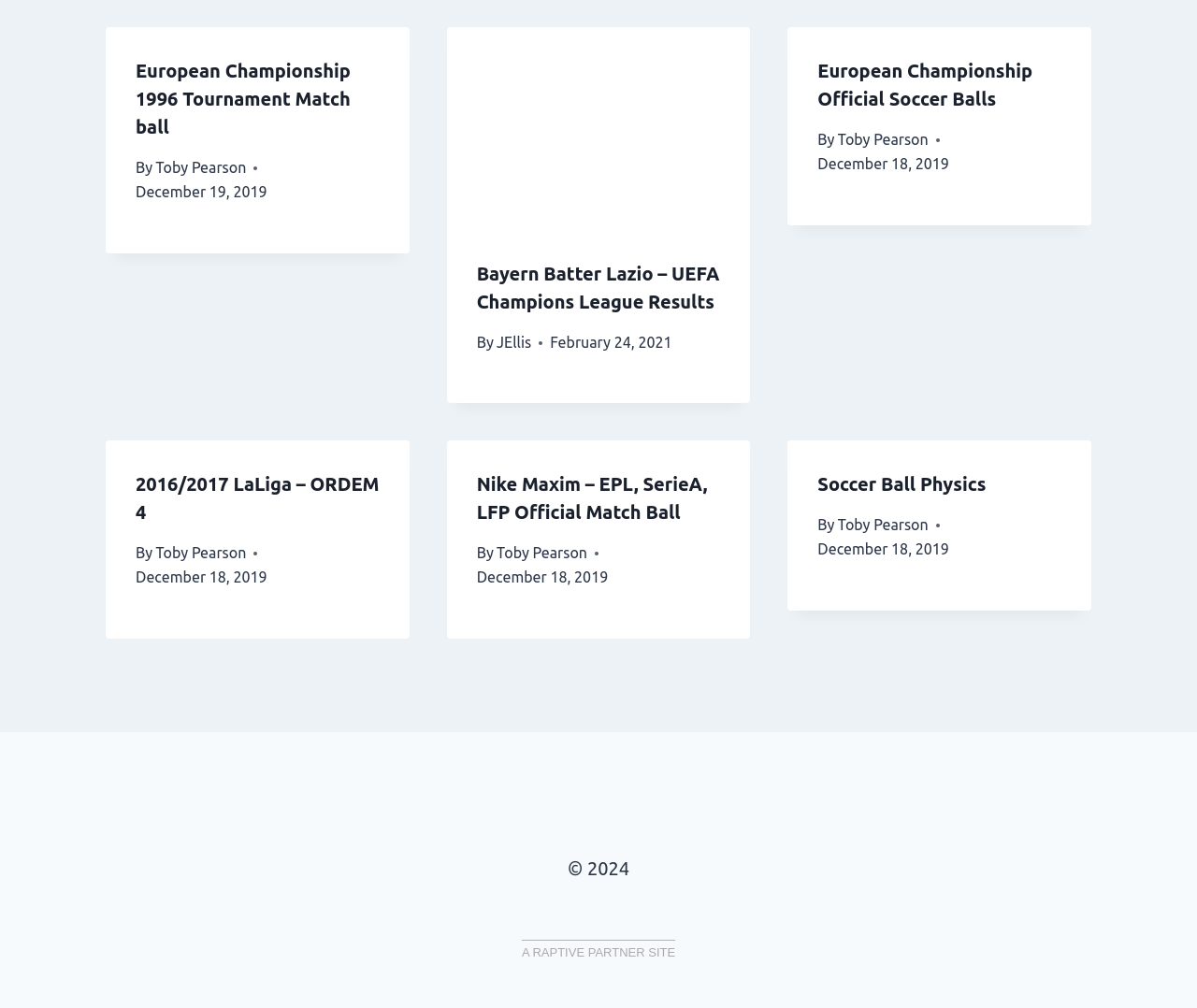How many links are in the first article?
Please provide a comprehensive and detailed answer to the question.

I looked at the first article and counted the number of links, which are the heading link and the author's name link, totaling 2 links.